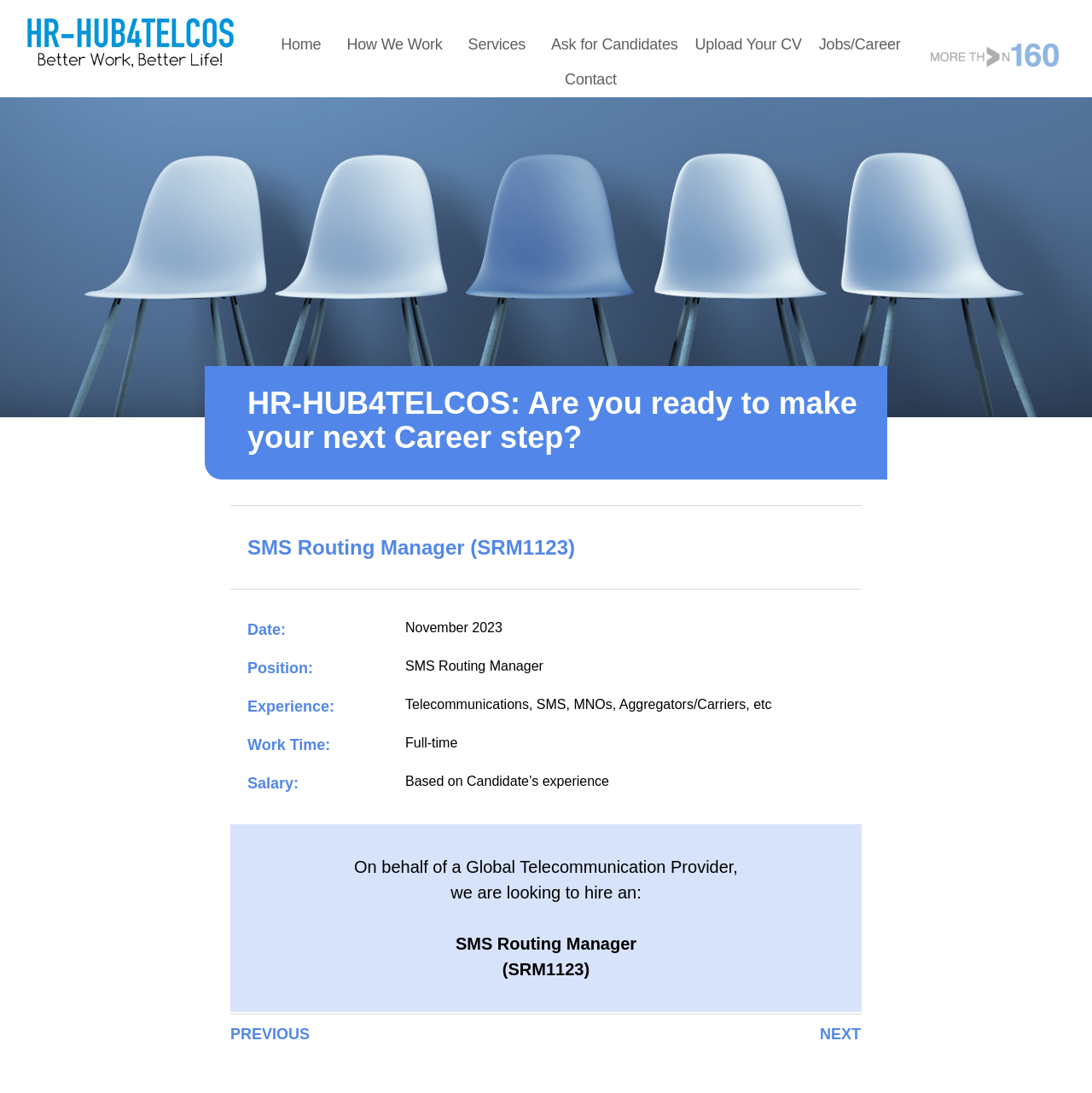Provide a single word or phrase to answer the given question: 
What is the date mentioned in the job posting?

November 2023